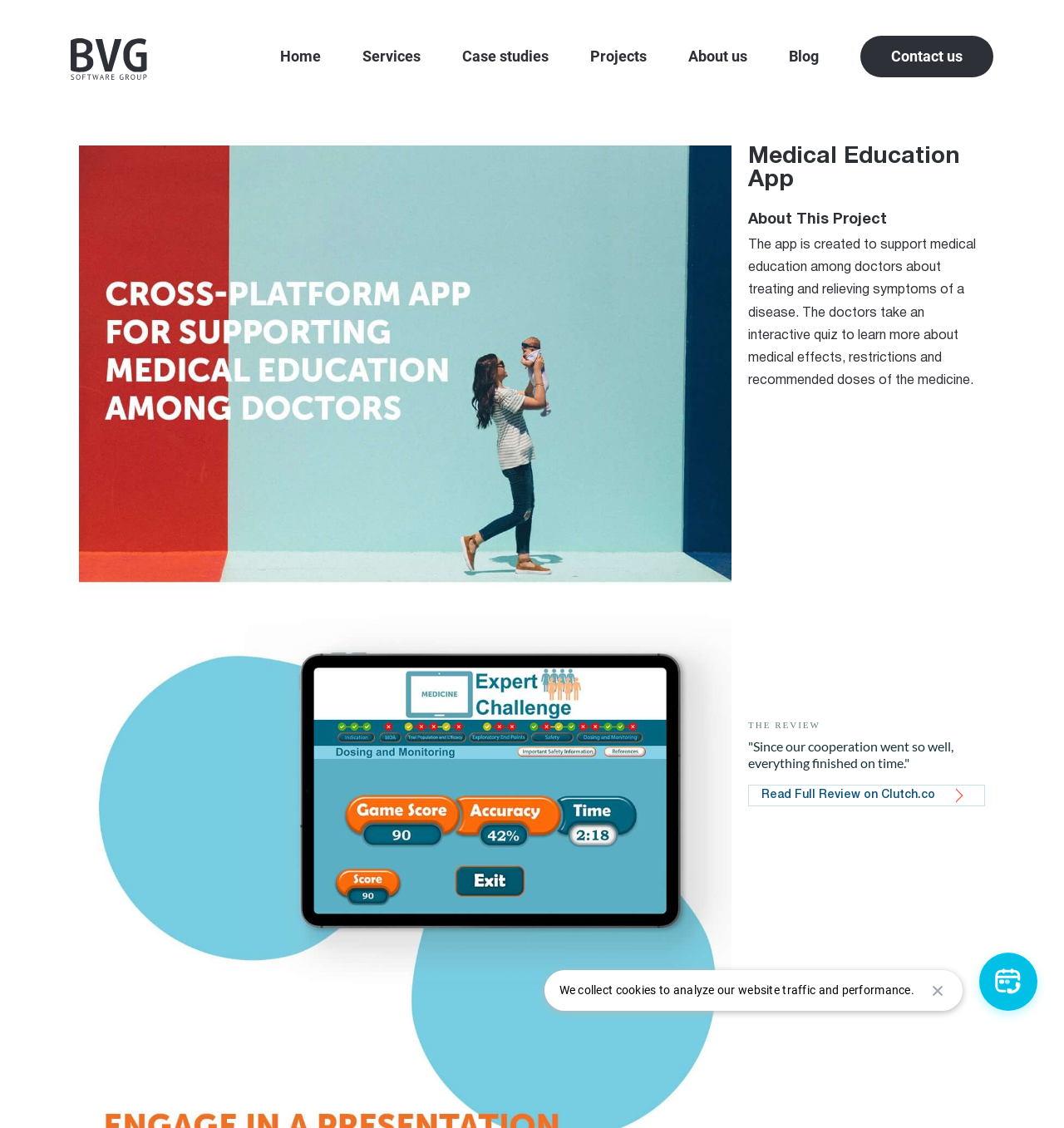Please locate the bounding box coordinates of the element that should be clicked to complete the given instruction: "Read about Virtual and Augmented Reality development".

[0.325, 0.059, 0.496, 0.101]